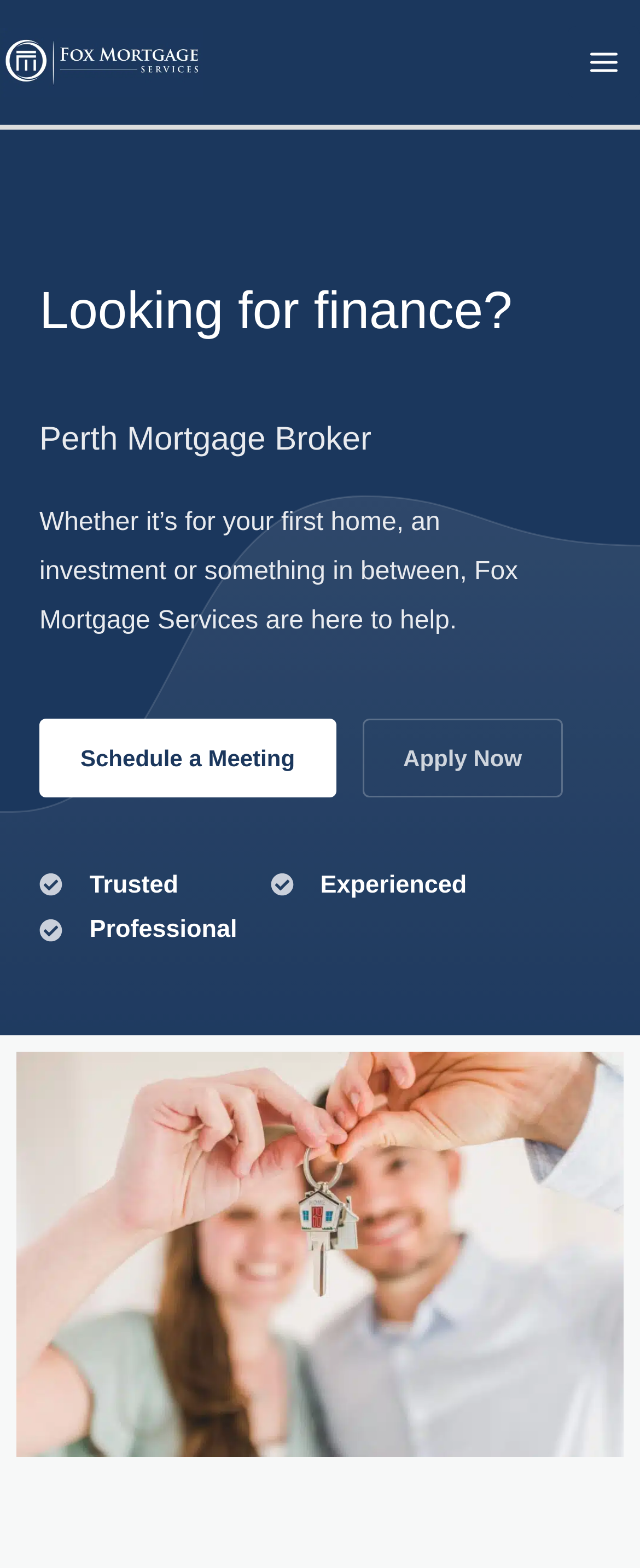Please find the top heading of the webpage and generate its text.

Looking for finance?